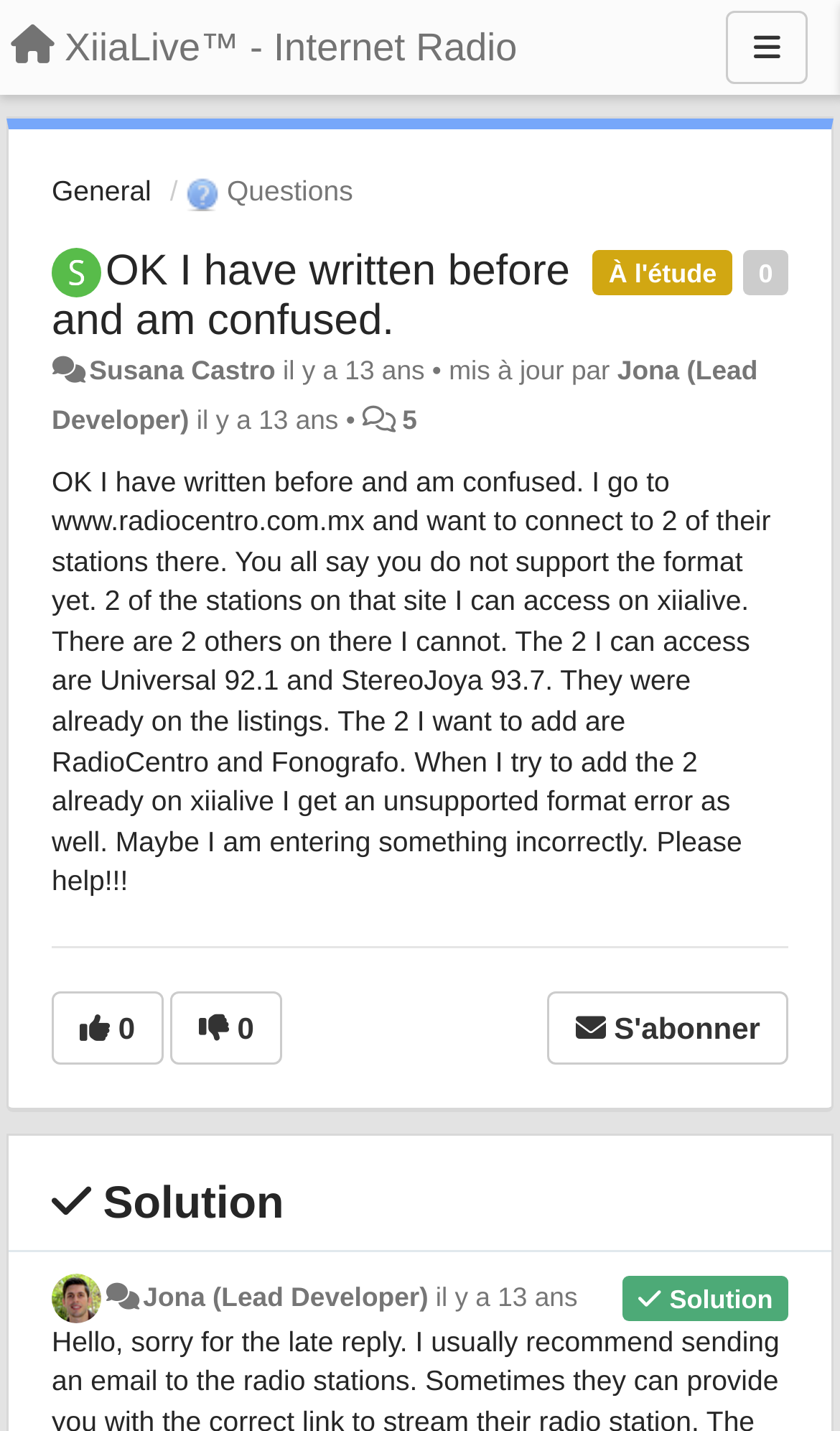Look at the image and write a detailed answer to the question: 
How many stations does the user want to add?

The user mentions in the text that they want to add two stations, RadioCentro and Fonografo, which are not currently supported by XiiaLive.